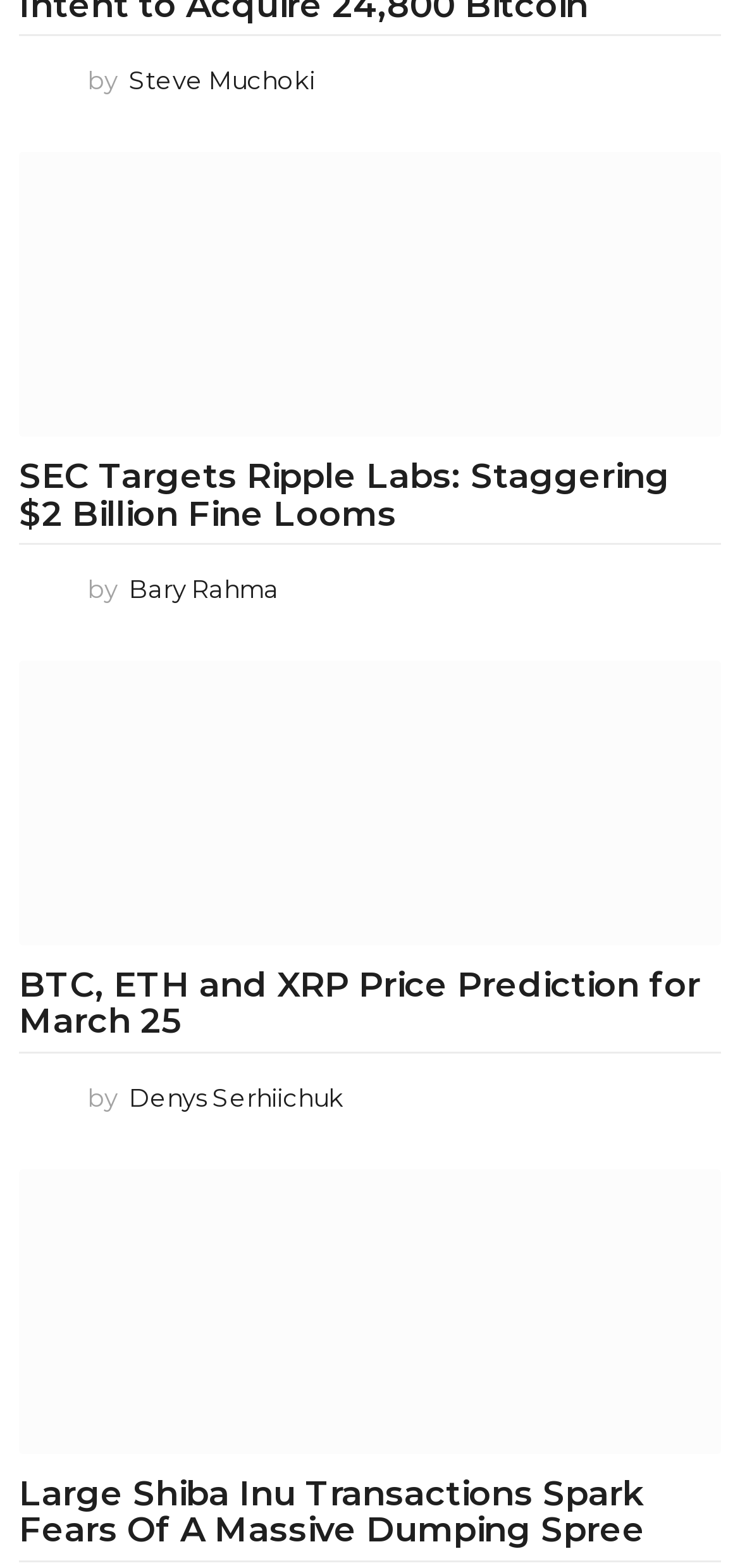Respond to the following question using a concise word or phrase: 
How many articles are on the webpage?

3